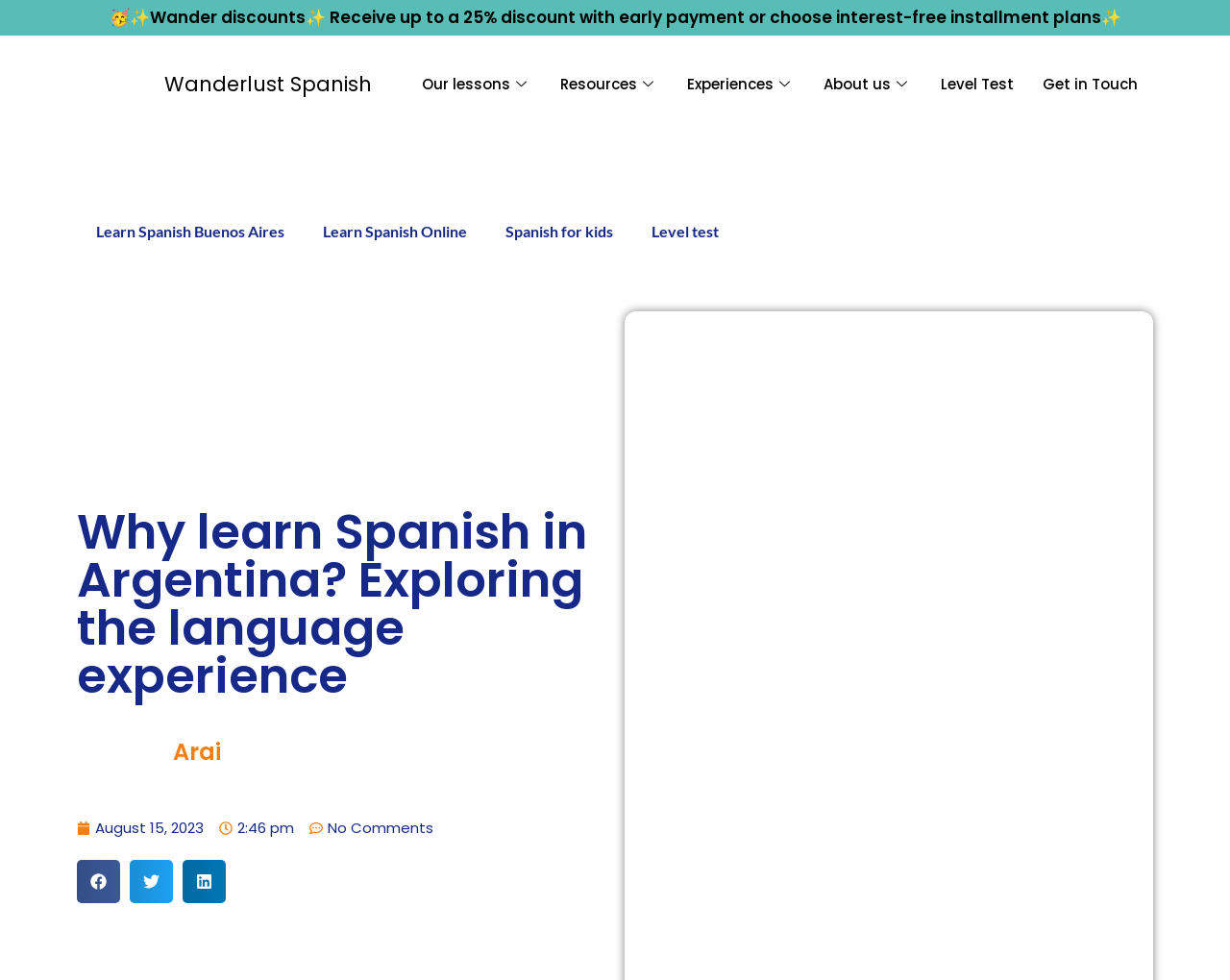Please answer the following question using a single word or phrase: 
What is the discount offered for early payment?

Up to 25% discount